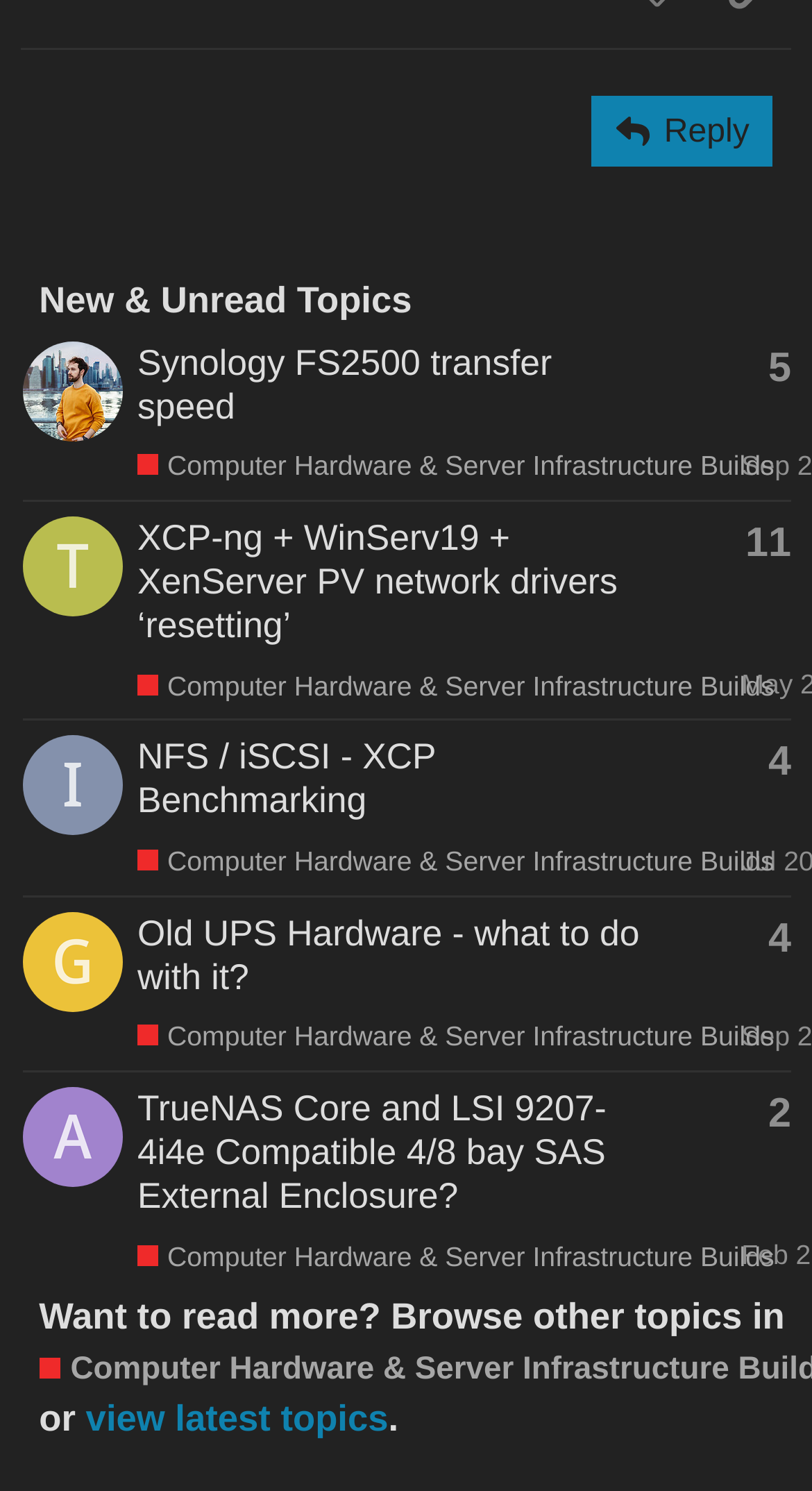Identify the bounding box of the UI element described as follows: "aria-label="hunor's profile, latest poster"". Provide the coordinates as four float numbers in the range of 0 to 1 [left, top, right, bottom].

[0.028, 0.25, 0.151, 0.274]